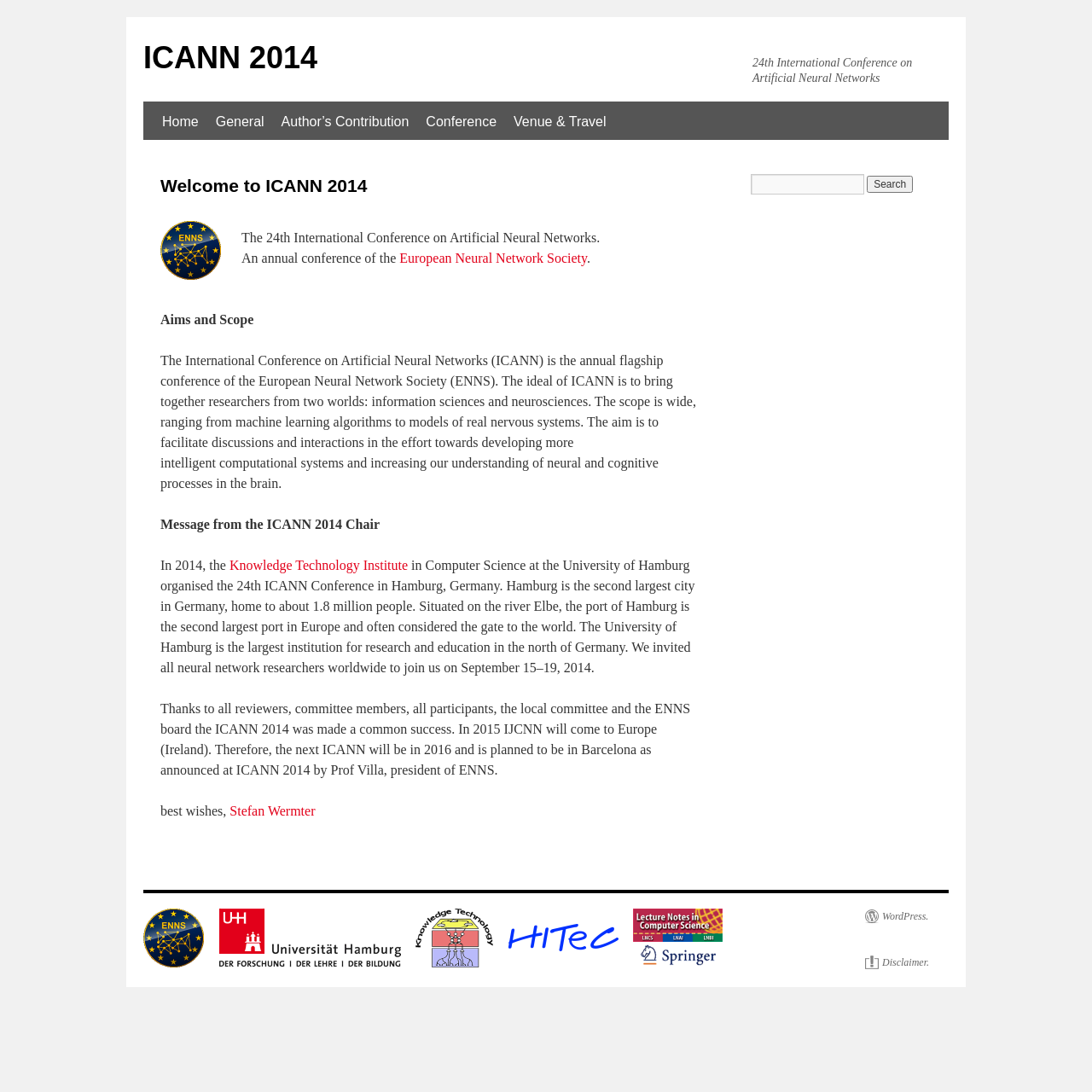Locate the bounding box coordinates of the clickable region necessary to complete the following instruction: "Read the message from the ICANN 2014 Chair". Provide the coordinates in the format of four float numbers between 0 and 1, i.e., [left, top, right, bottom].

[0.147, 0.474, 0.348, 0.487]